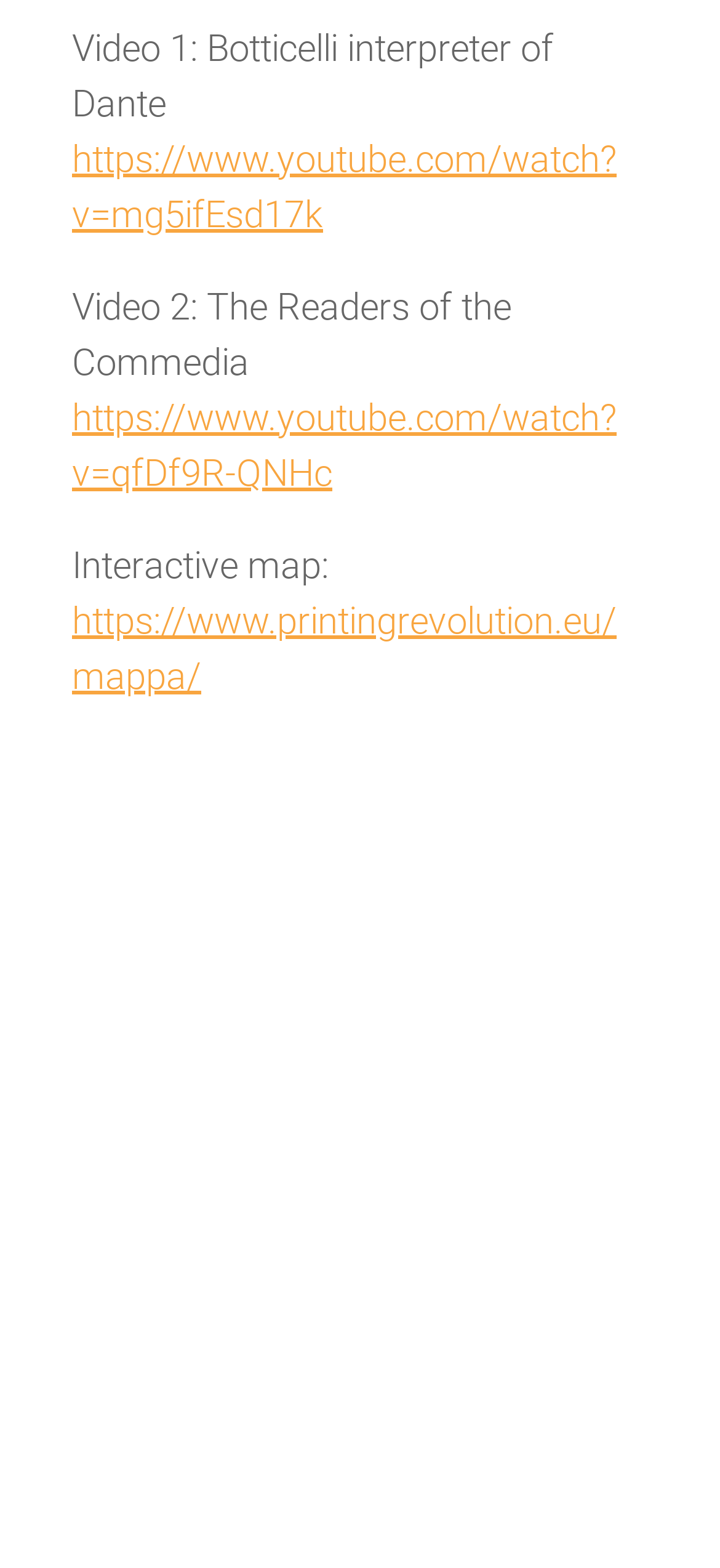Using the element description: "3", determine the bounding box coordinates. The coordinates should be in the format [left, top, right, bottom], with values between 0 and 1.

[0.513, 0.942, 0.531, 0.95]